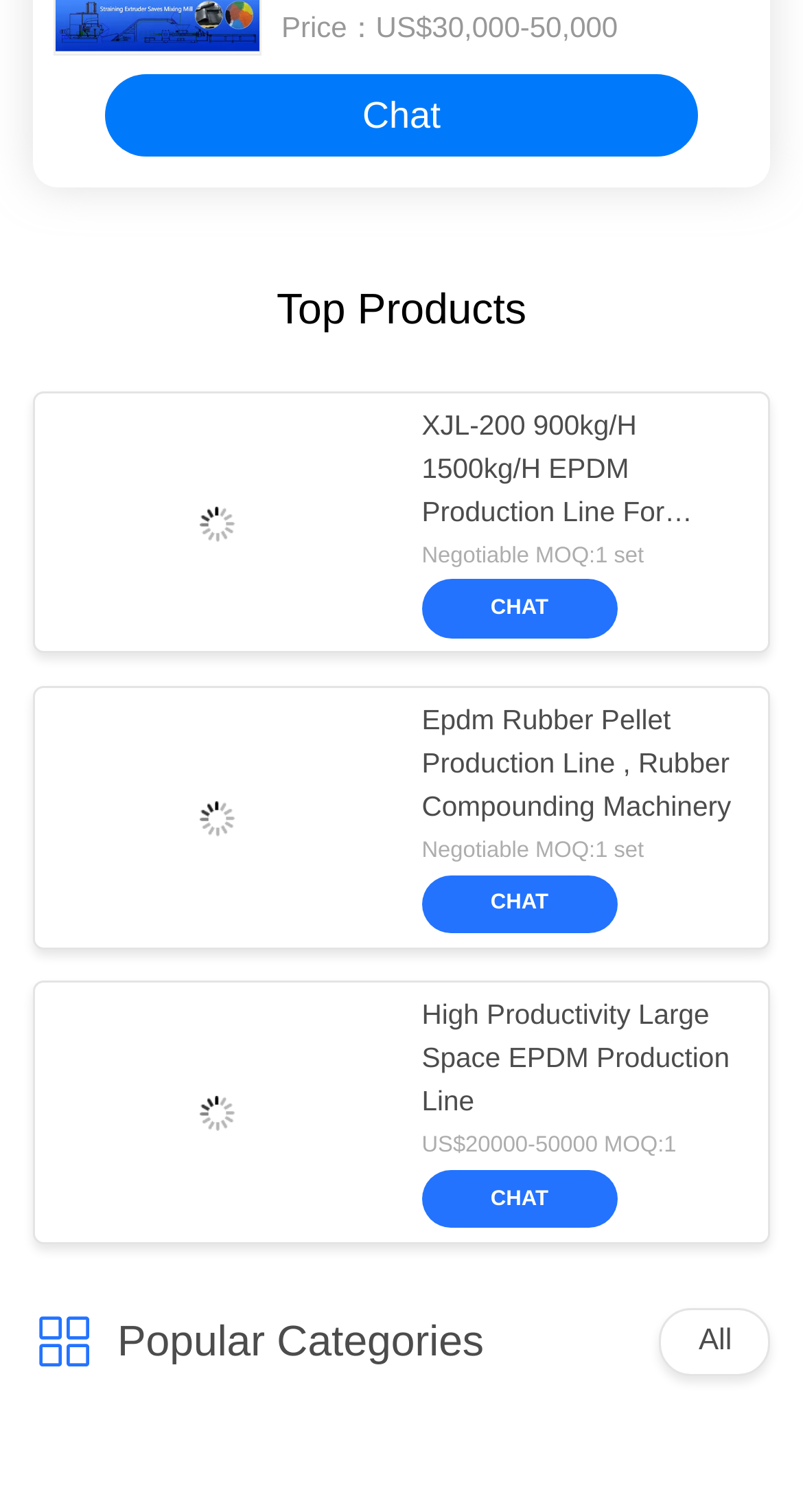Review the image closely and give a comprehensive answer to the question: How many products are listed on this page?

I counted the number of product images and their corresponding headings, and there are three products listed on this page.